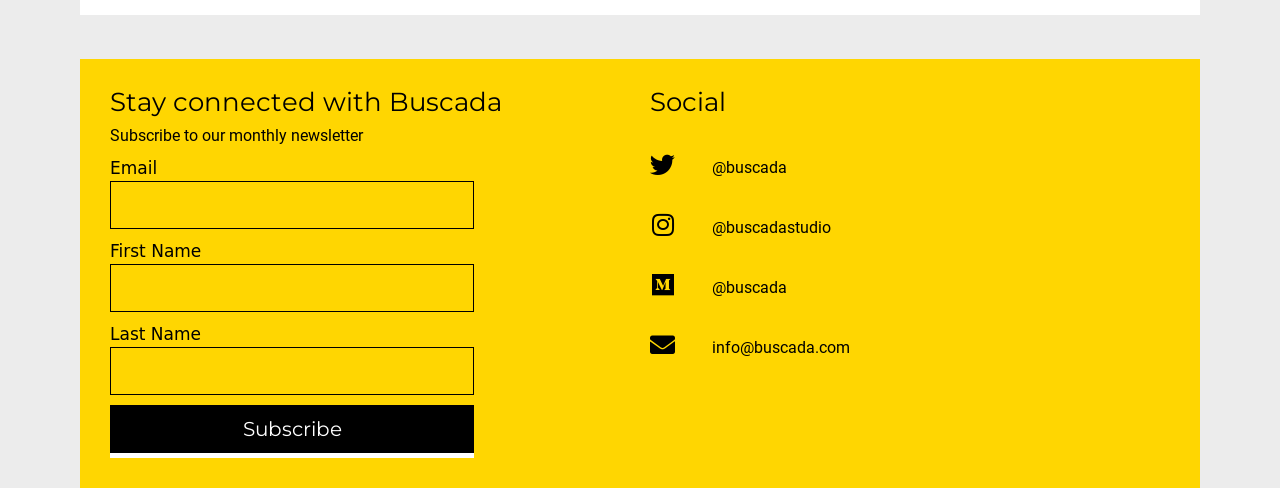What is the button below the text boxes for?
Please give a detailed and elaborate answer to the question based on the image.

The button labeled 'Subscribe' is located below the text boxes, suggesting that it is used to submit the user's information and subscribe to the monthly newsletter.